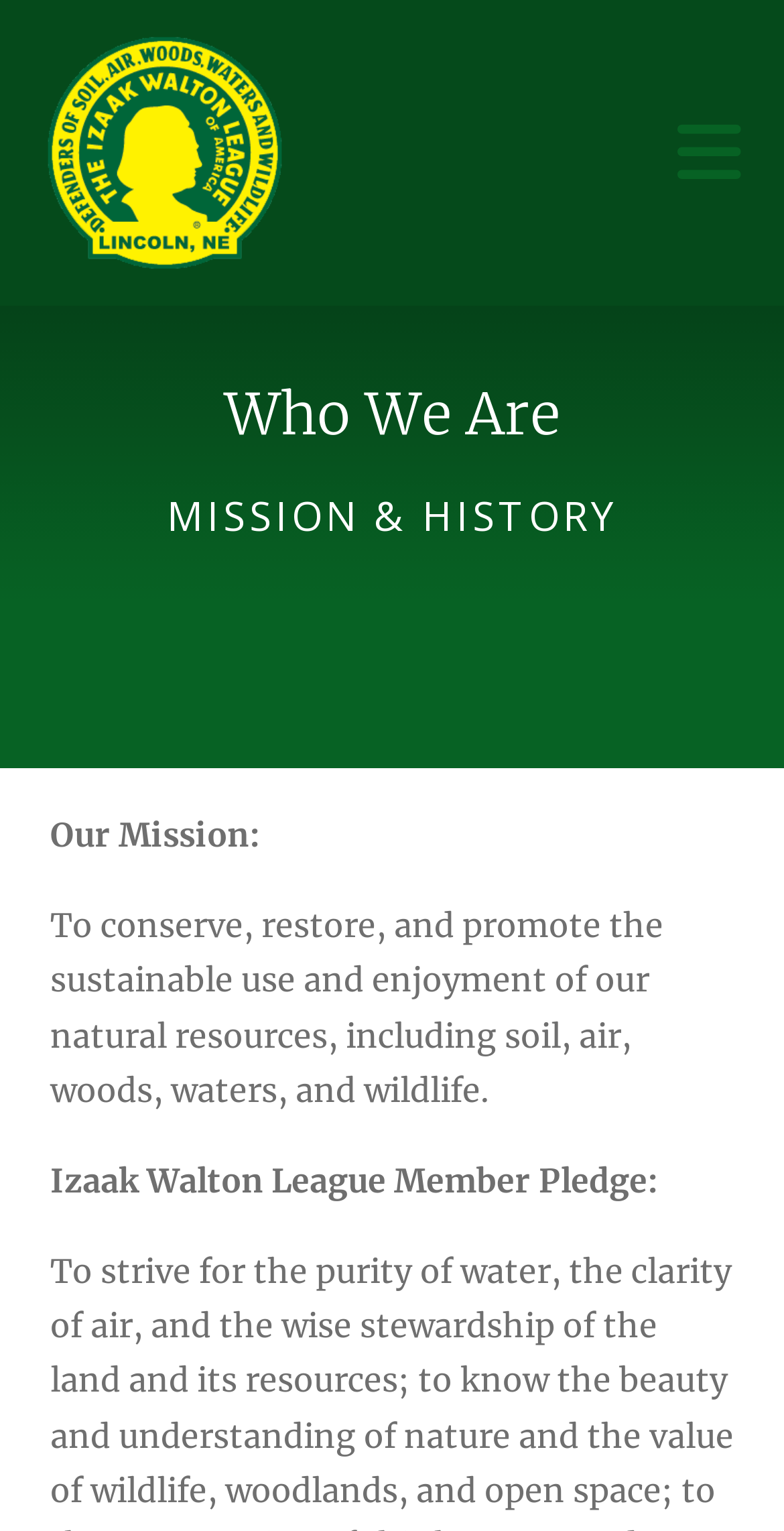Extract the heading text from the webpage.

Who We Are